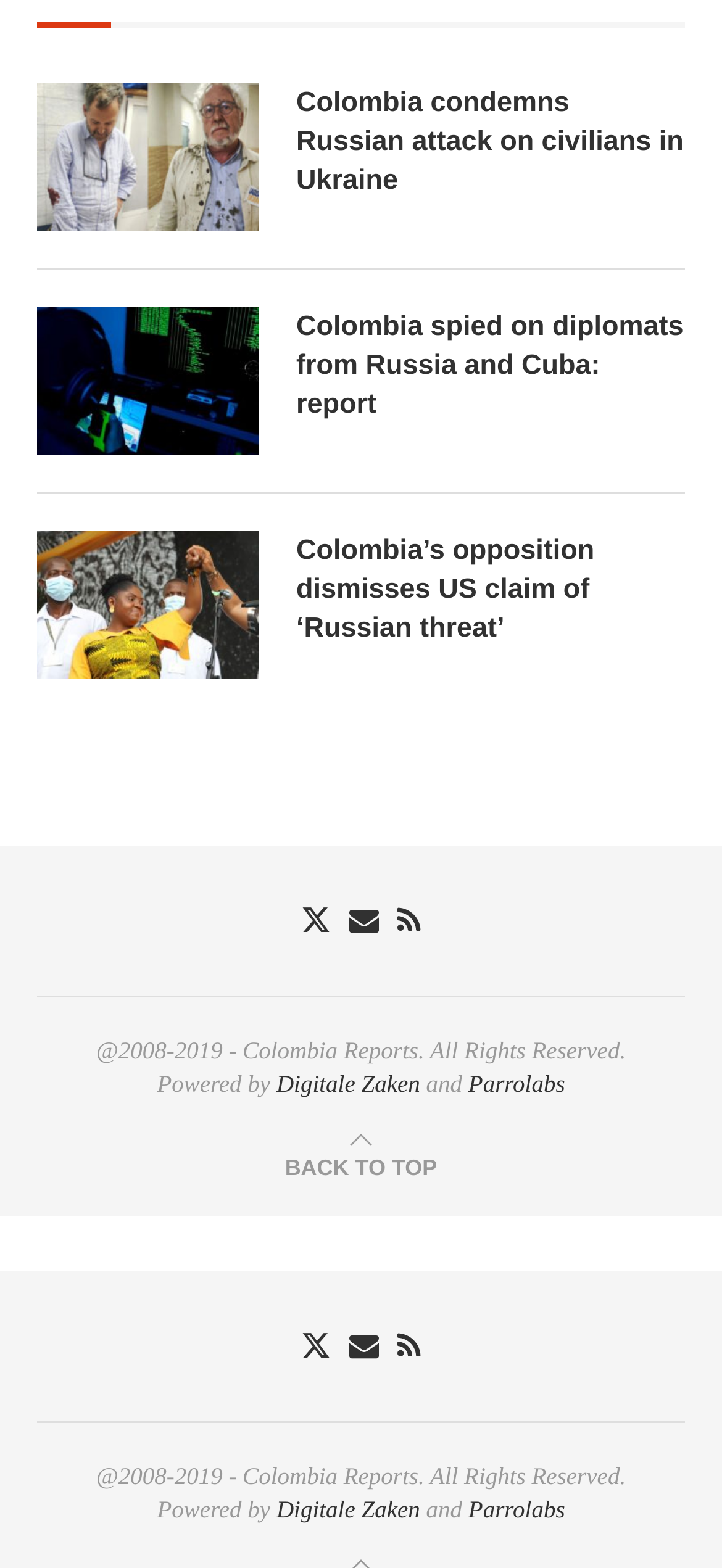What is the topic of the first news article?
Answer briefly with a single word or phrase based on the image.

Colombia and Russia